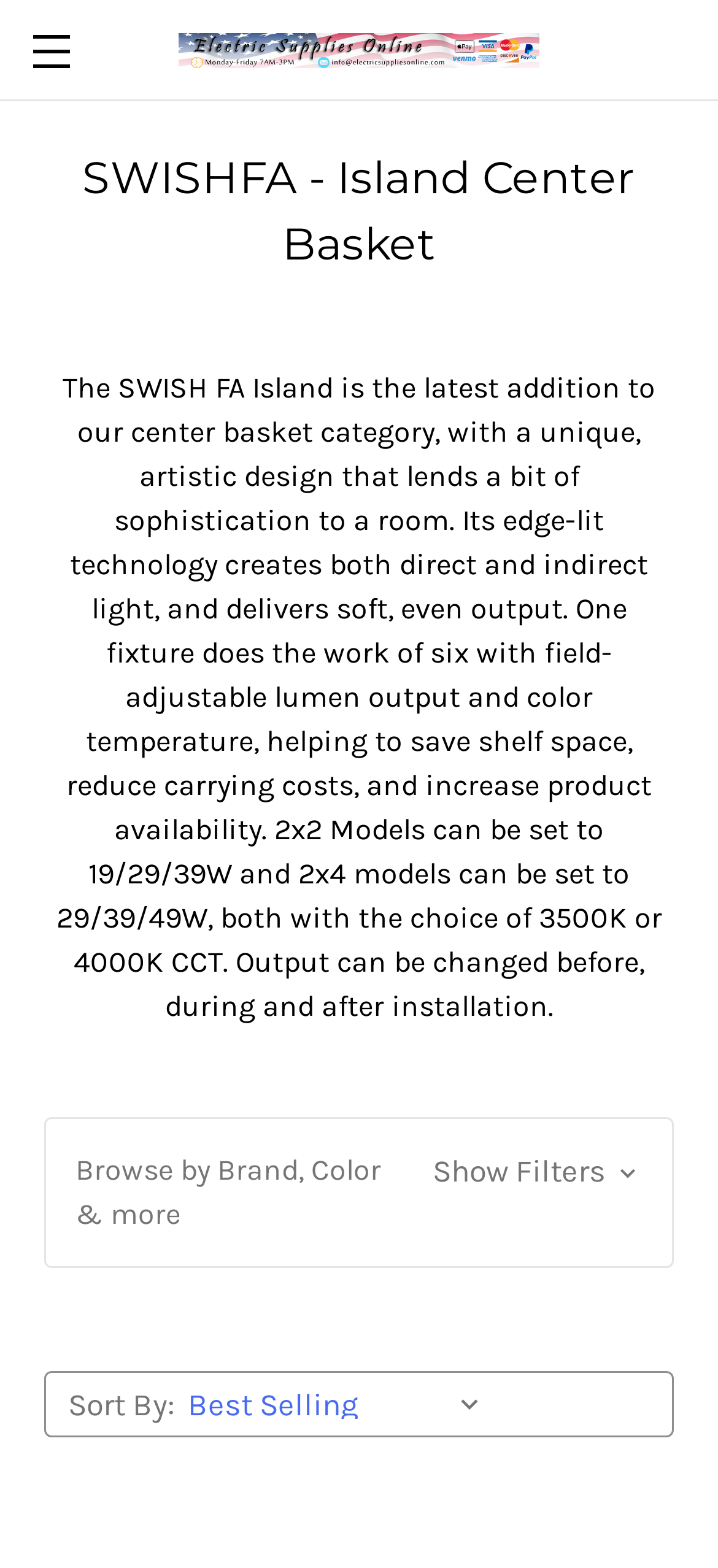Please respond to the question with a concise word or phrase:
What is the purpose of the button 'Browse by Brand, Color & more'?

To filter search results